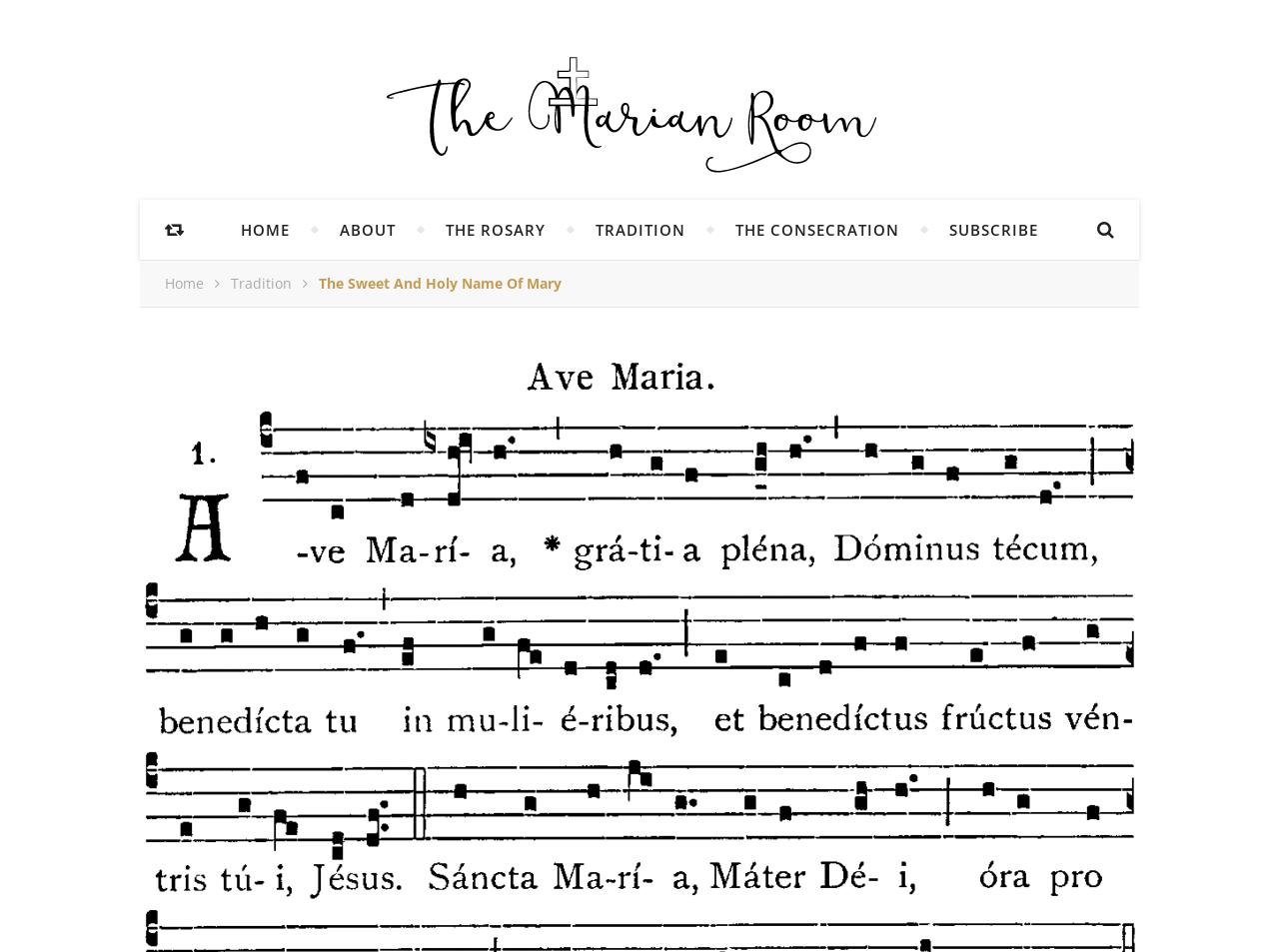Please provide a comprehensive answer to the question based on the screenshot: What is the icon next to the 'HOME' link?

I examined the link element with the text 'uf079' and found that it is located next to the 'HOME' link, suggesting that it is an icon associated with the 'HOME' link.